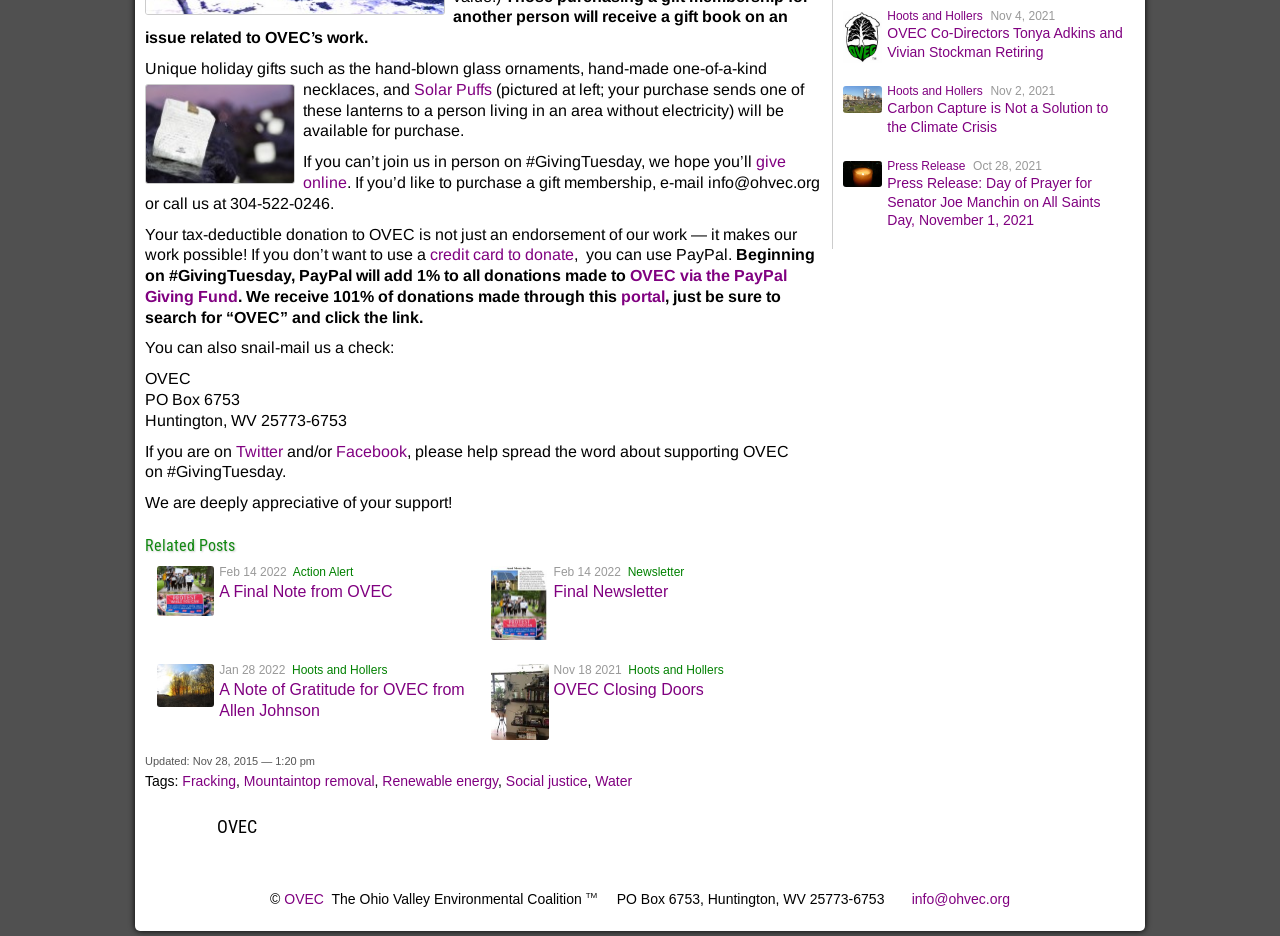Based on the element description "Hoots and Hollers", predict the bounding box coordinates of the UI element.

[0.228, 0.708, 0.303, 0.723]